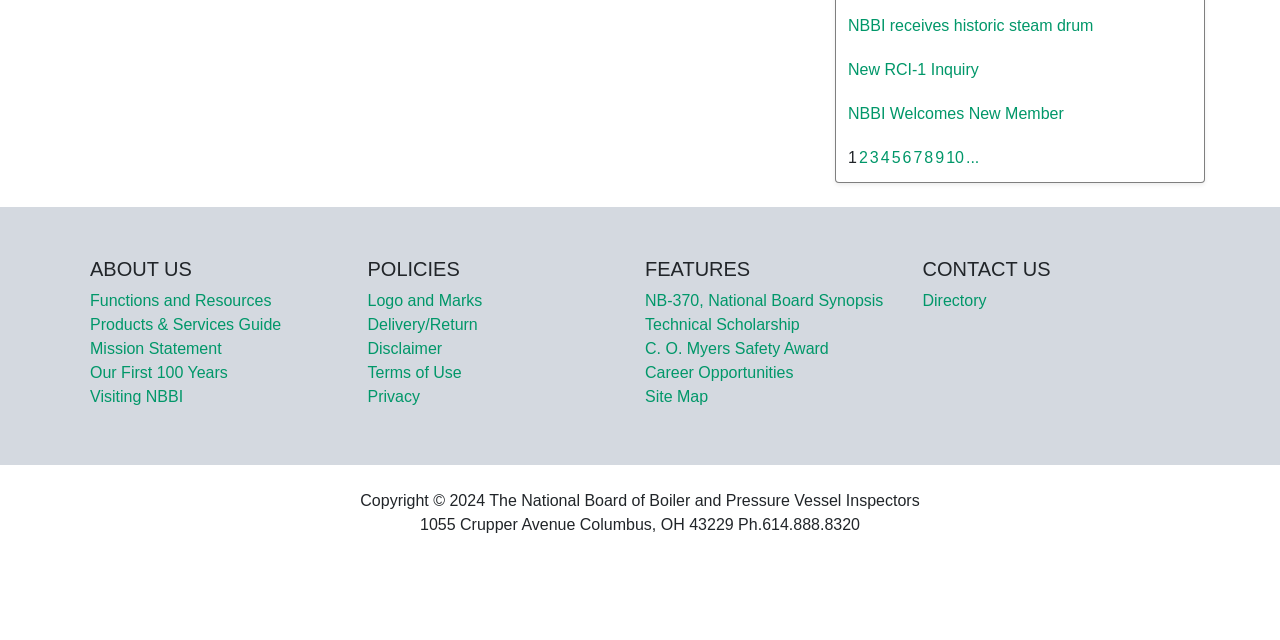Identify the bounding box coordinates of the HTML element based on this description: "Delivery/Return".

[0.287, 0.494, 0.373, 0.52]